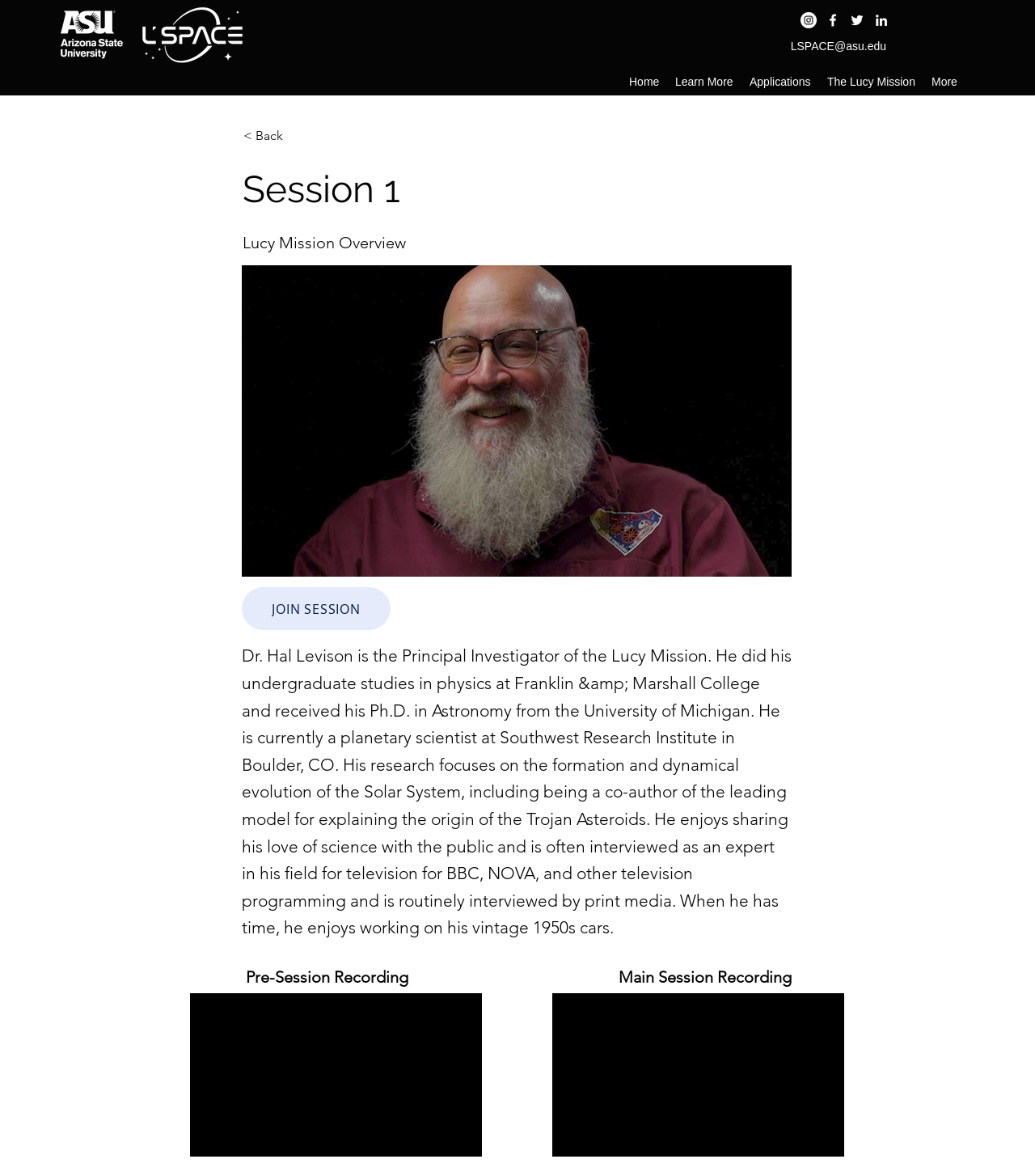Use the information in the screenshot to answer the question comprehensively: What is the name of the research institute where Dr. Hal Levison works?

I found the answer by reading the text description of Dr. Hal Levison, which mentions that he is a planetary scientist at Southwest Research Institute in Boulder, CO.